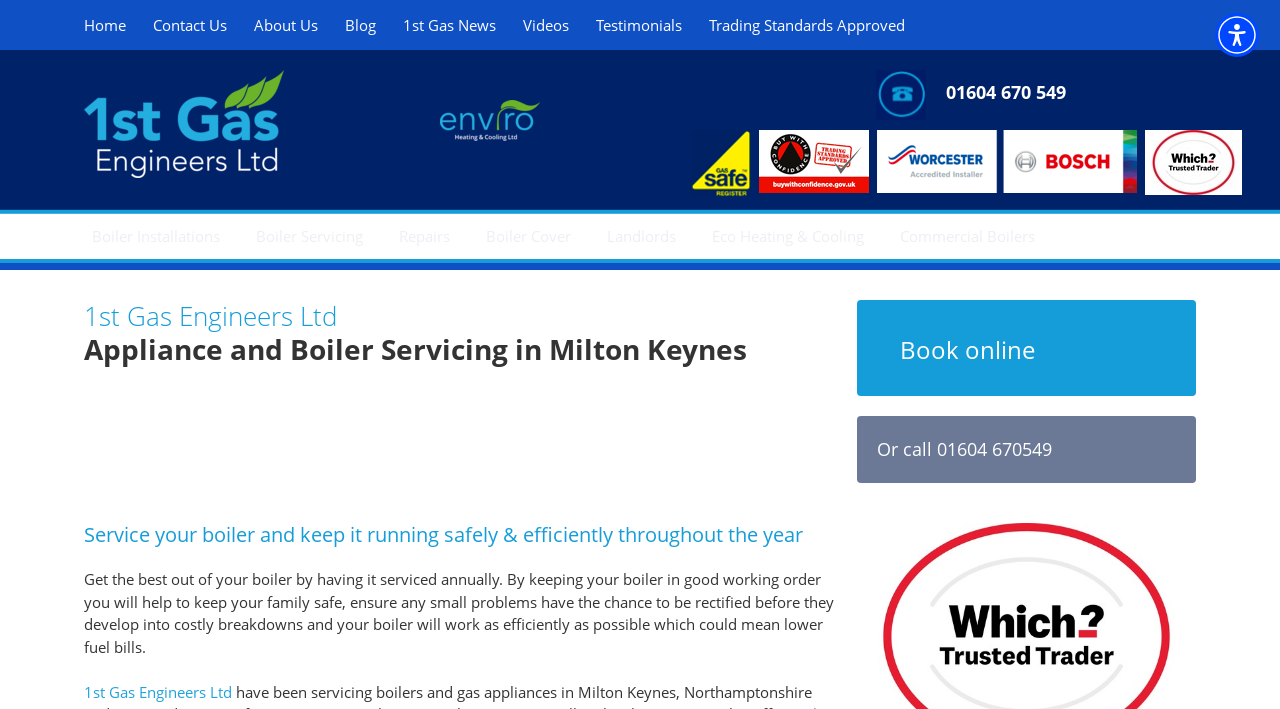Kindly provide the bounding box coordinates of the section you need to click on to fulfill the given instruction: "Visit the 'CHILDREN/TEENS' page".

None